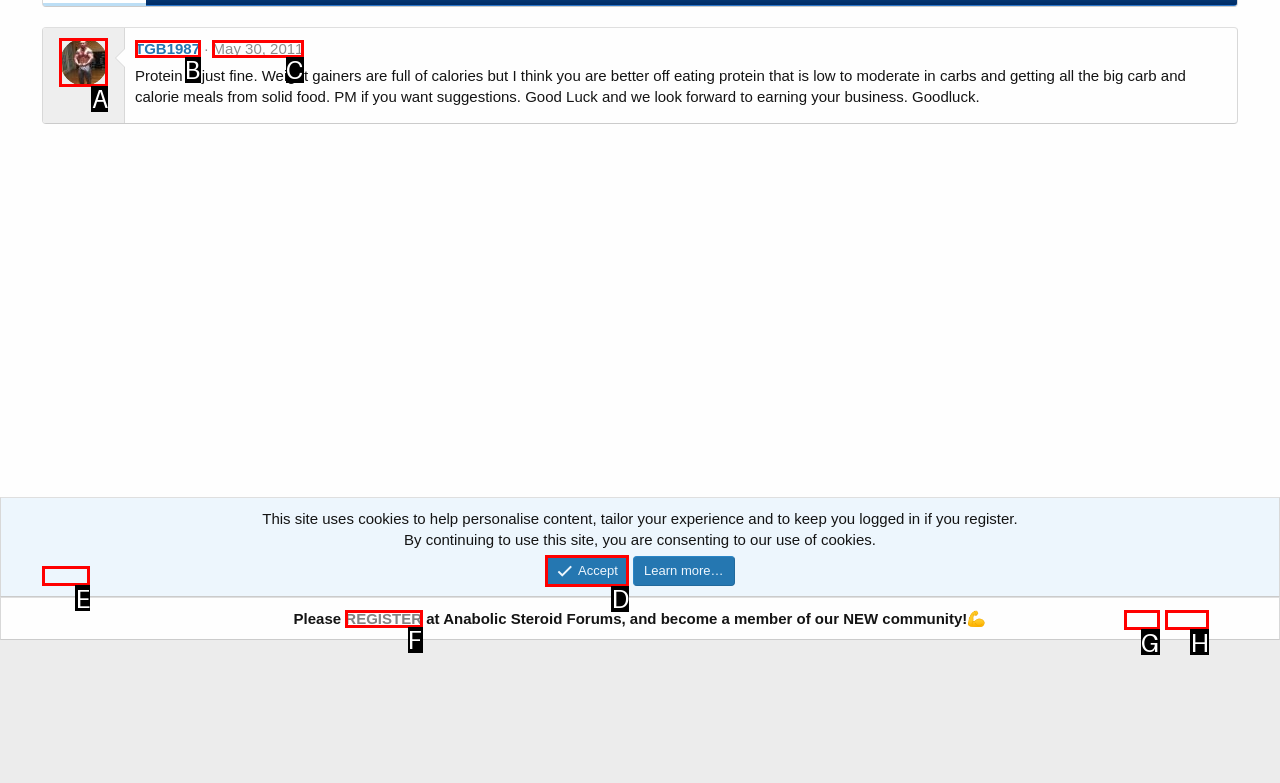Which lettered option matches the following description: May 30, 2011
Provide the letter of the matching option directly.

C